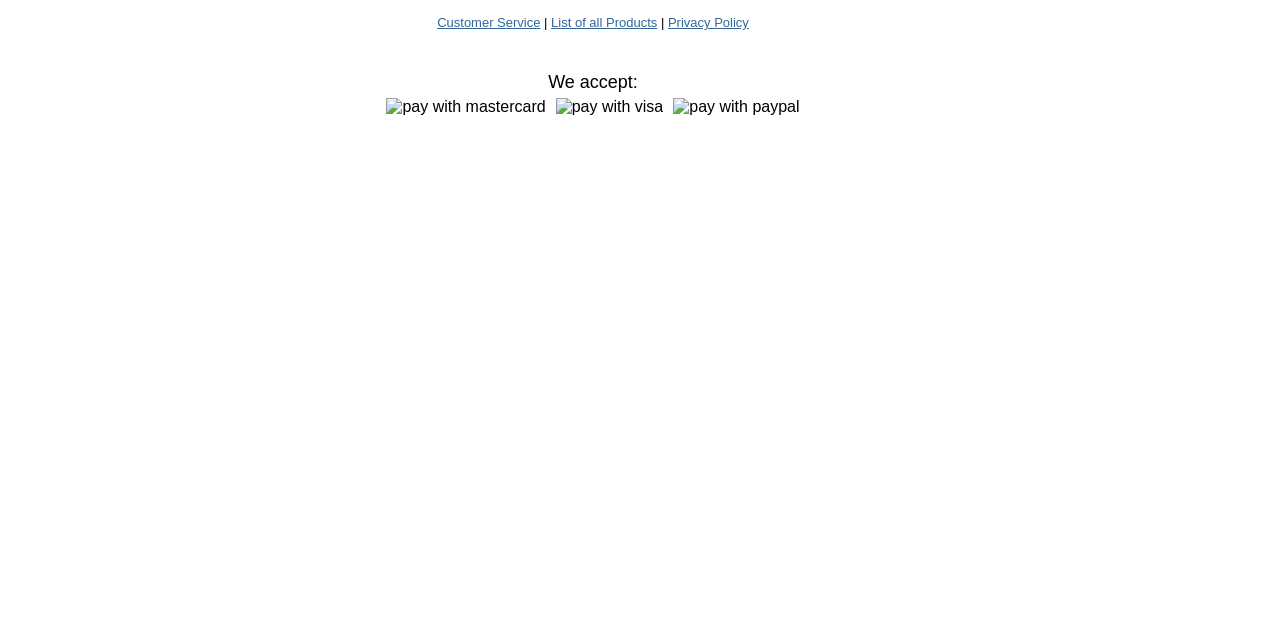Extract the bounding box coordinates for the HTML element that matches this description: "Customer Service". The coordinates should be four float numbers between 0 and 1, i.e., [left, top, right, bottom].

[0.342, 0.023, 0.422, 0.047]